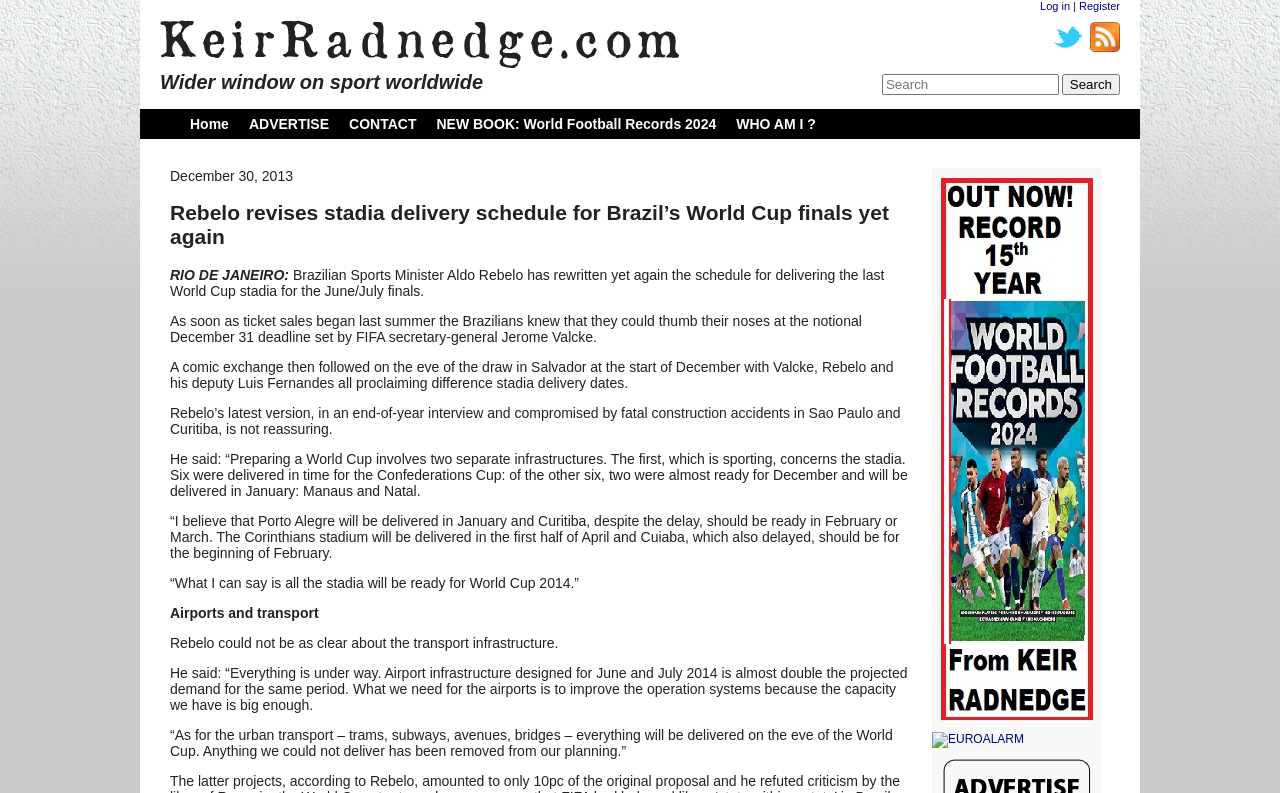Locate the bounding box coordinates of the clickable region to complete the following instruction: "Search for something."

[0.689, 0.093, 0.827, 0.12]